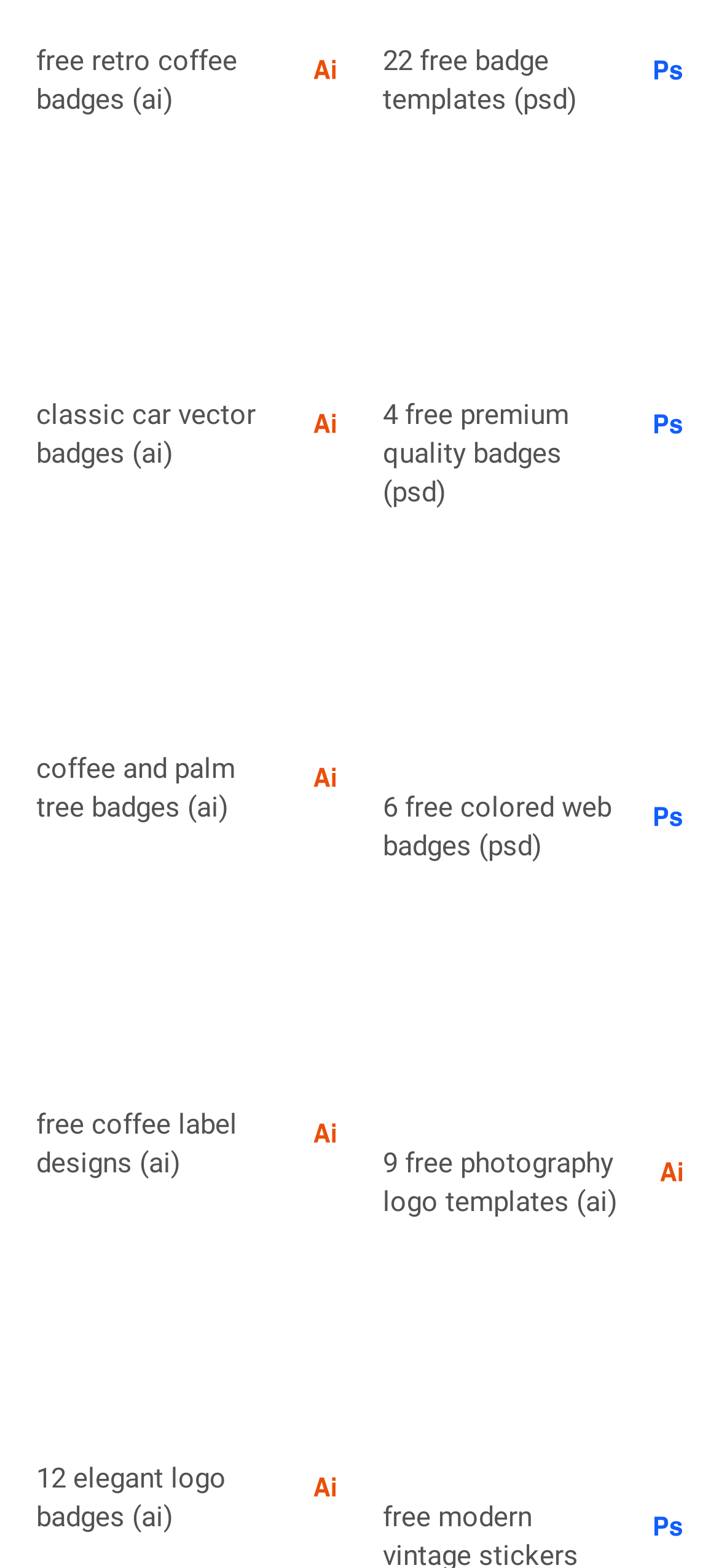Locate the bounding box coordinates of the element that needs to be clicked to carry out the instruction: "Explore coffee and palm tree badges (ai)". The coordinates should be given as four float numbers ranging from 0 to 1, i.e., [left, top, right, bottom].

[0.05, 0.475, 0.384, 0.53]